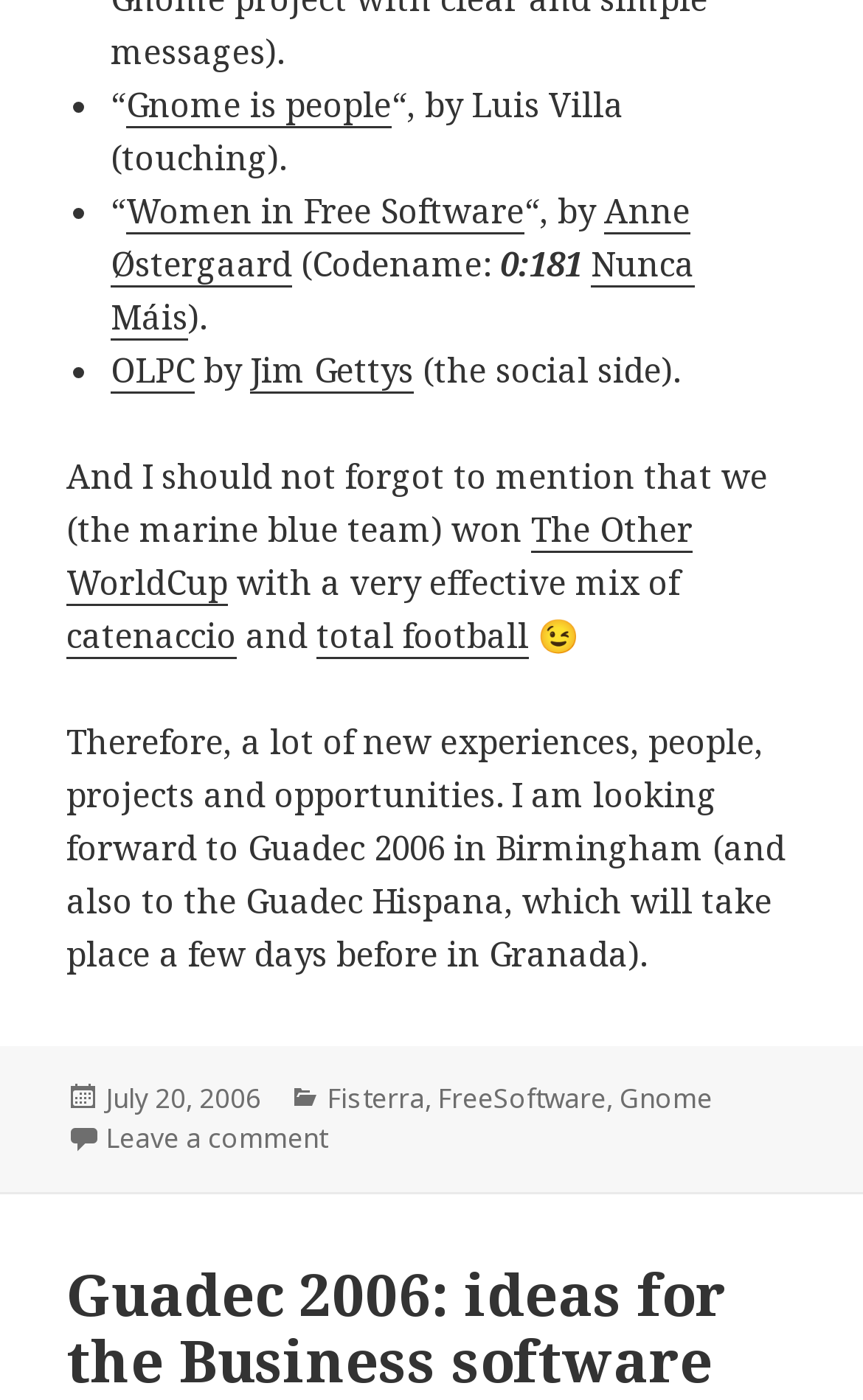What is the topic of the blog post? Please answer the question using a single word or phrase based on the image.

Guadec 2006